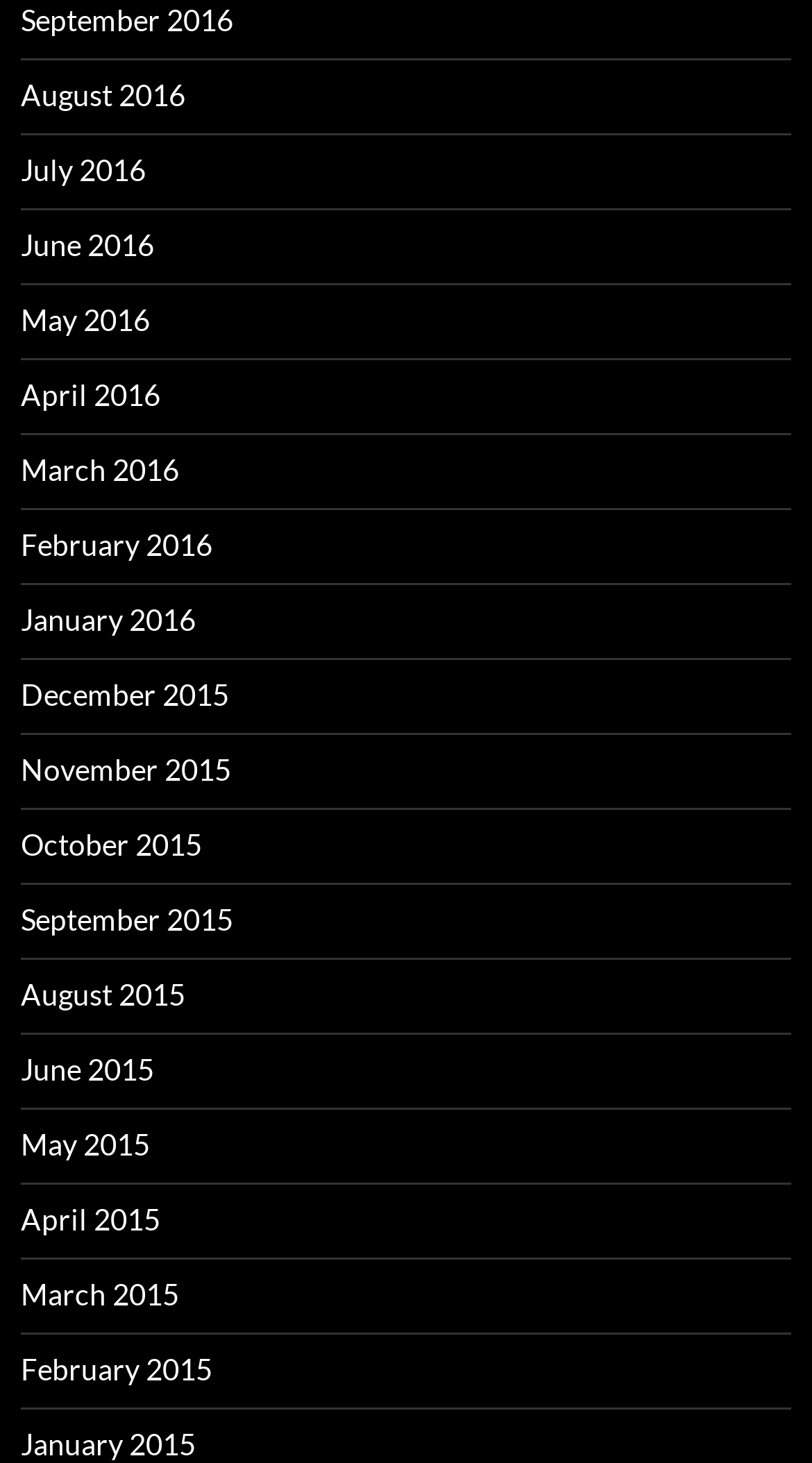Locate the bounding box coordinates of the element that should be clicked to fulfill the instruction: "view June 2016".

[0.026, 0.155, 0.19, 0.179]